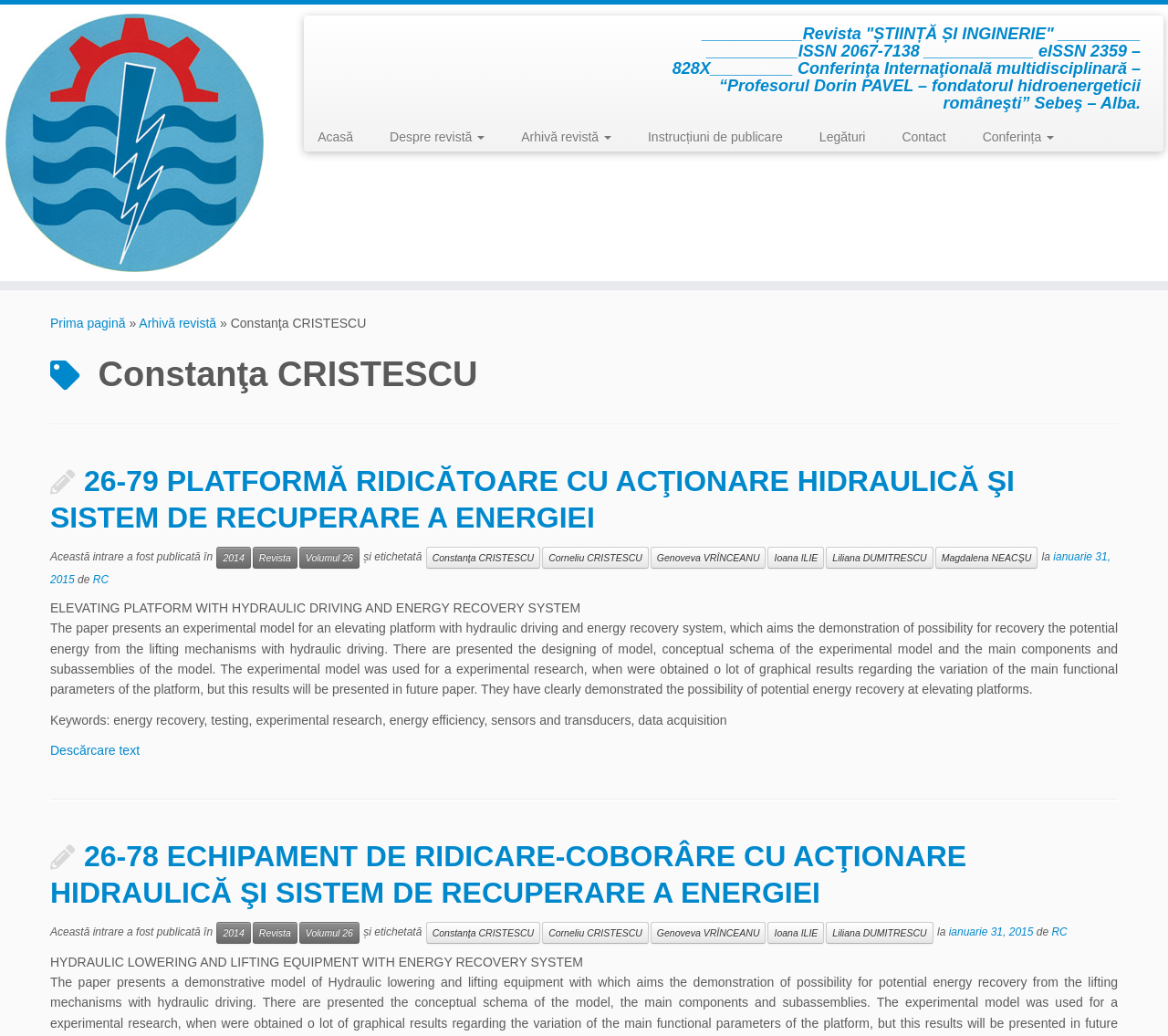Determine the bounding box coordinates for the clickable element required to fulfill the instruction: "Click on the 'Acasă' link". Provide the coordinates as four float numbers between 0 and 1, i.e., [left, top, right, bottom].

[0.268, 0.118, 0.318, 0.147]